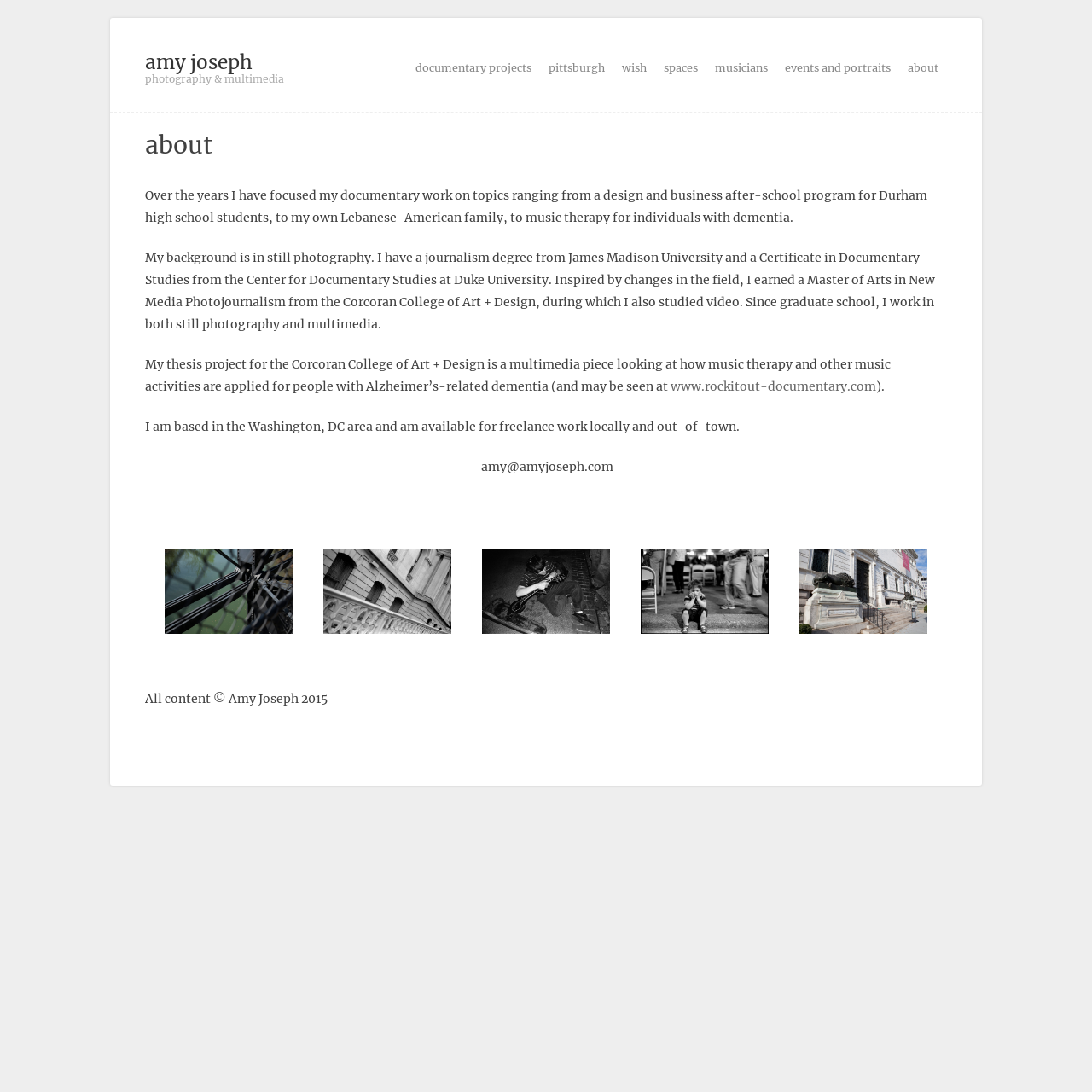Answer the following inquiry with a single word or phrase:
What is the copyright notice on the webpage?

All content © Amy Joseph 2015